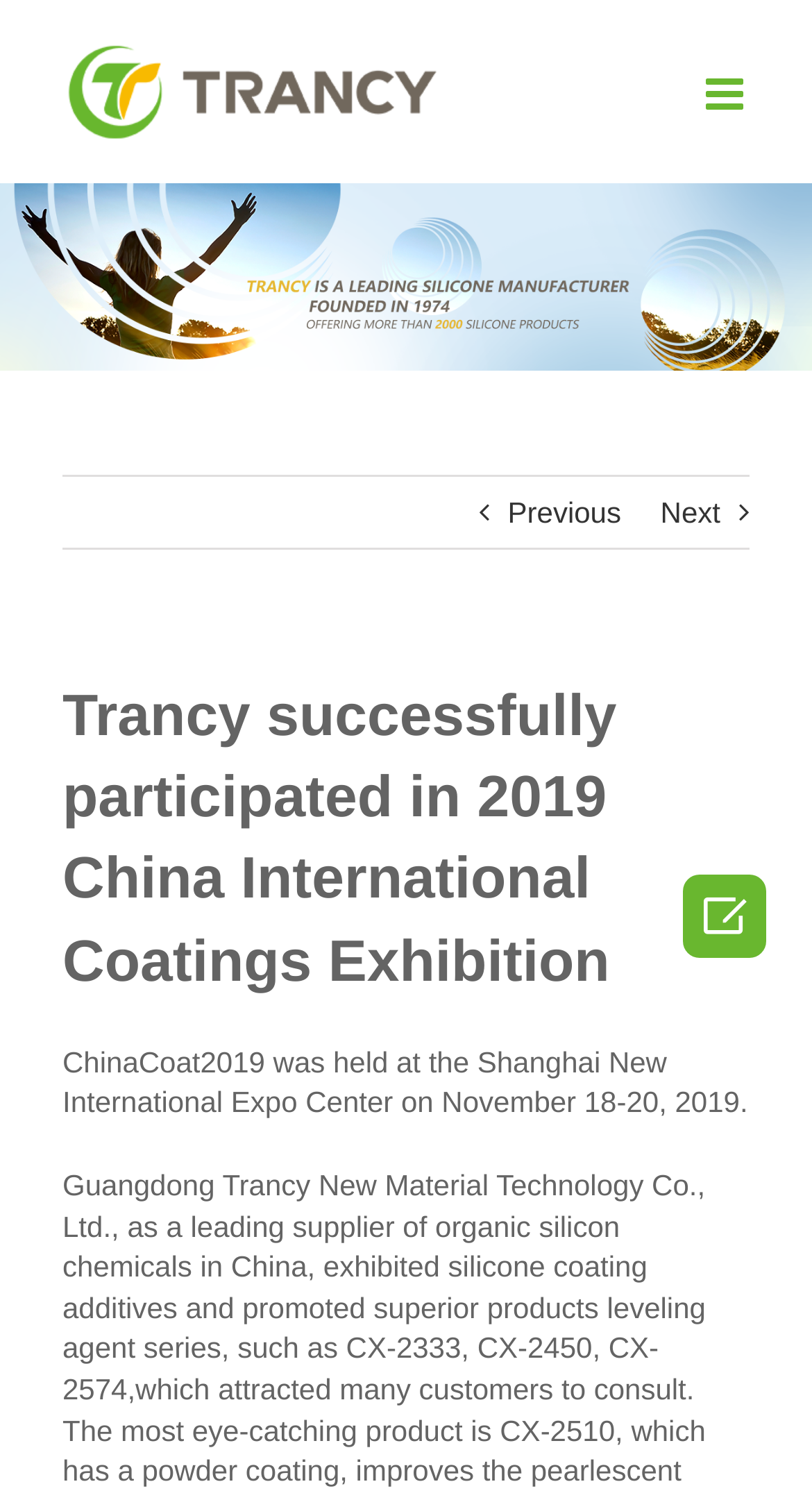Where was ChinaCoat2019 held?
Please answer the question with a single word or phrase, referencing the image.

Shanghai New International Expo Center